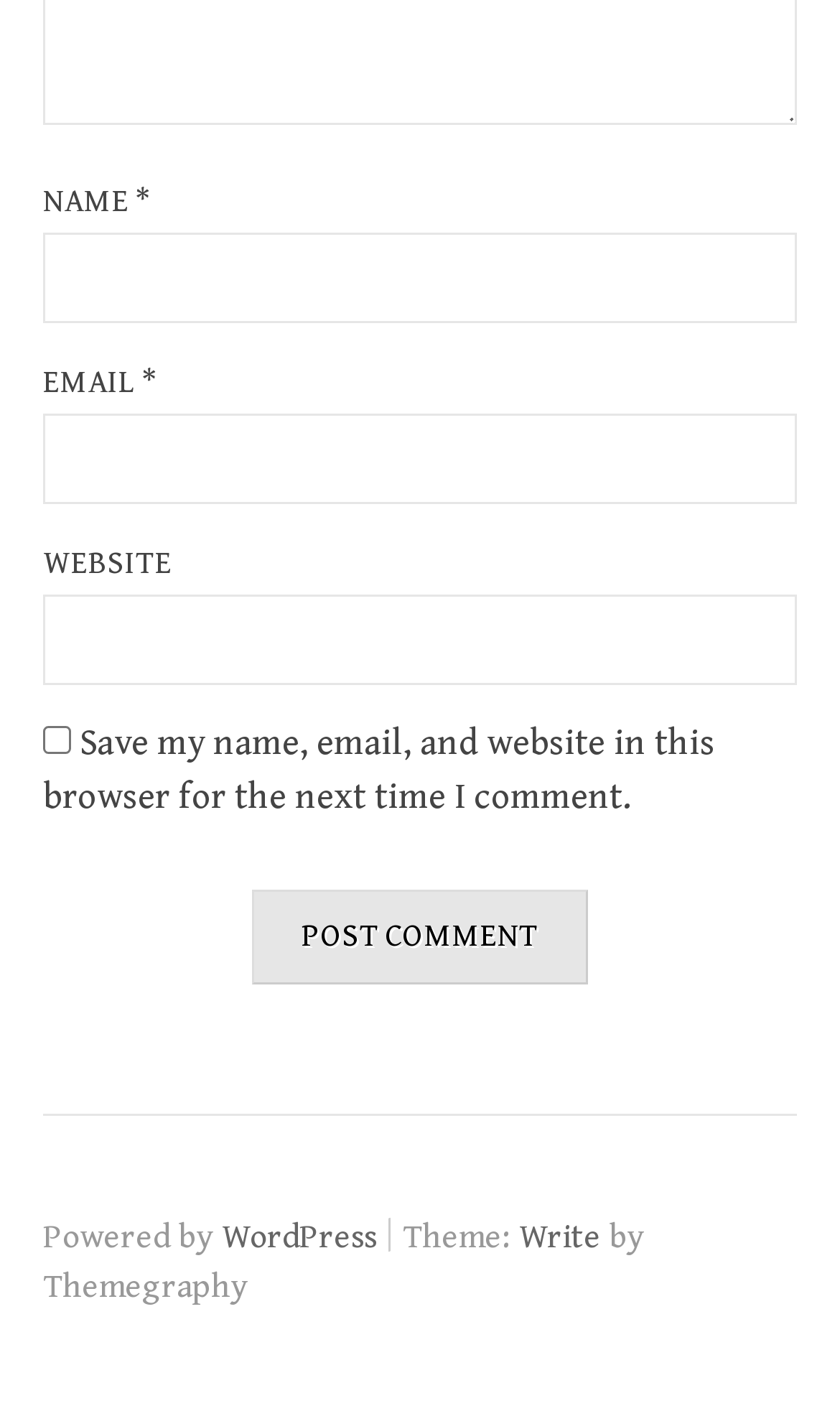Answer the question using only a single word or phrase: 
What is the theme of the website?

Write